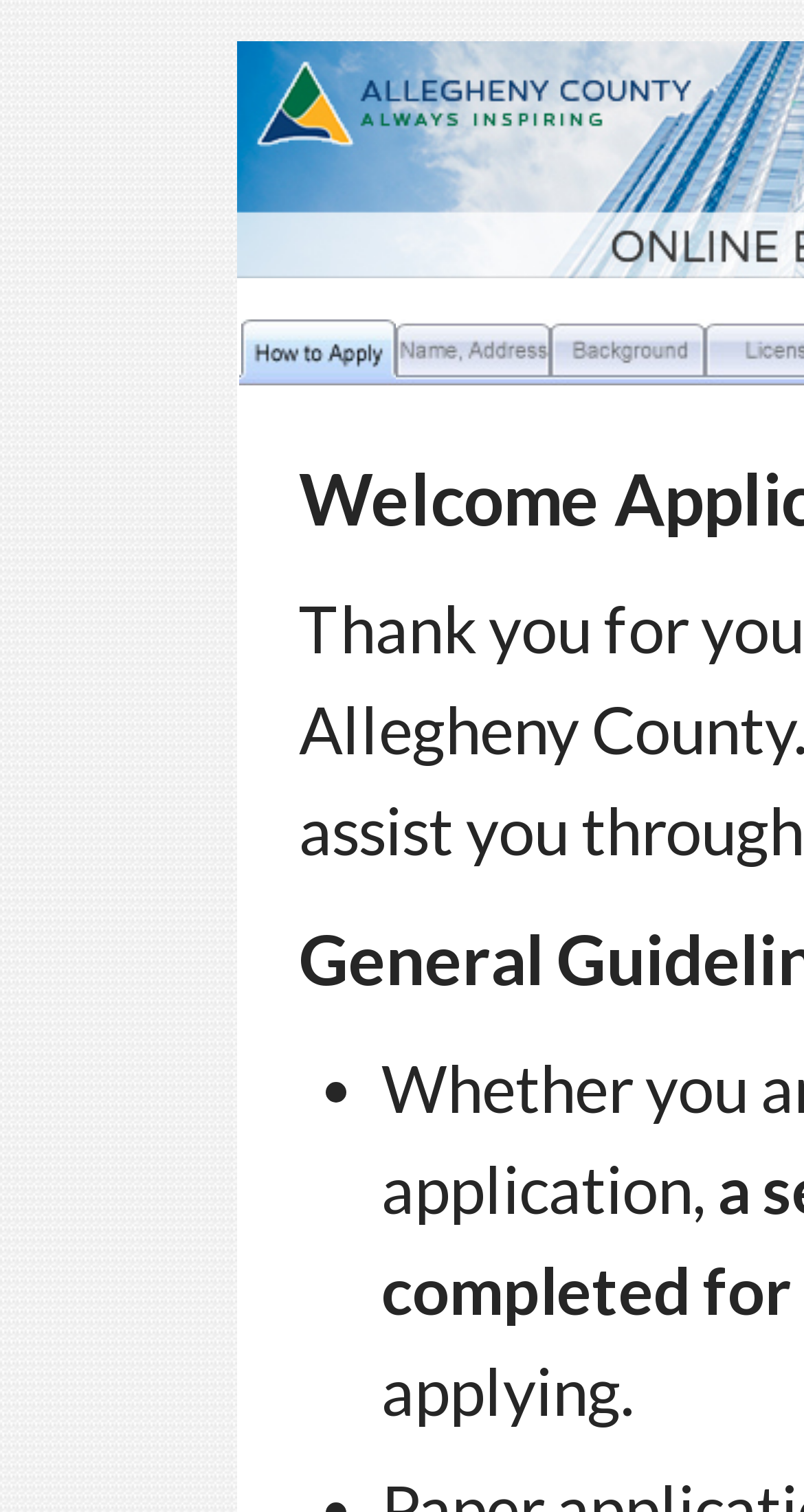Explain the webpage's design and content in an elaborate manner.

The webpage is an employment application portal for Allegheny County. At the top, there is a row of three buttons, aligned horizontally, with the first button labeled "How to Apply", the second button labeled "Name, Address", and the third button labeled "Background", which is currently disabled. 

Below the buttons, there is a list, indicated by a bullet point, but the content of the list is not specified.